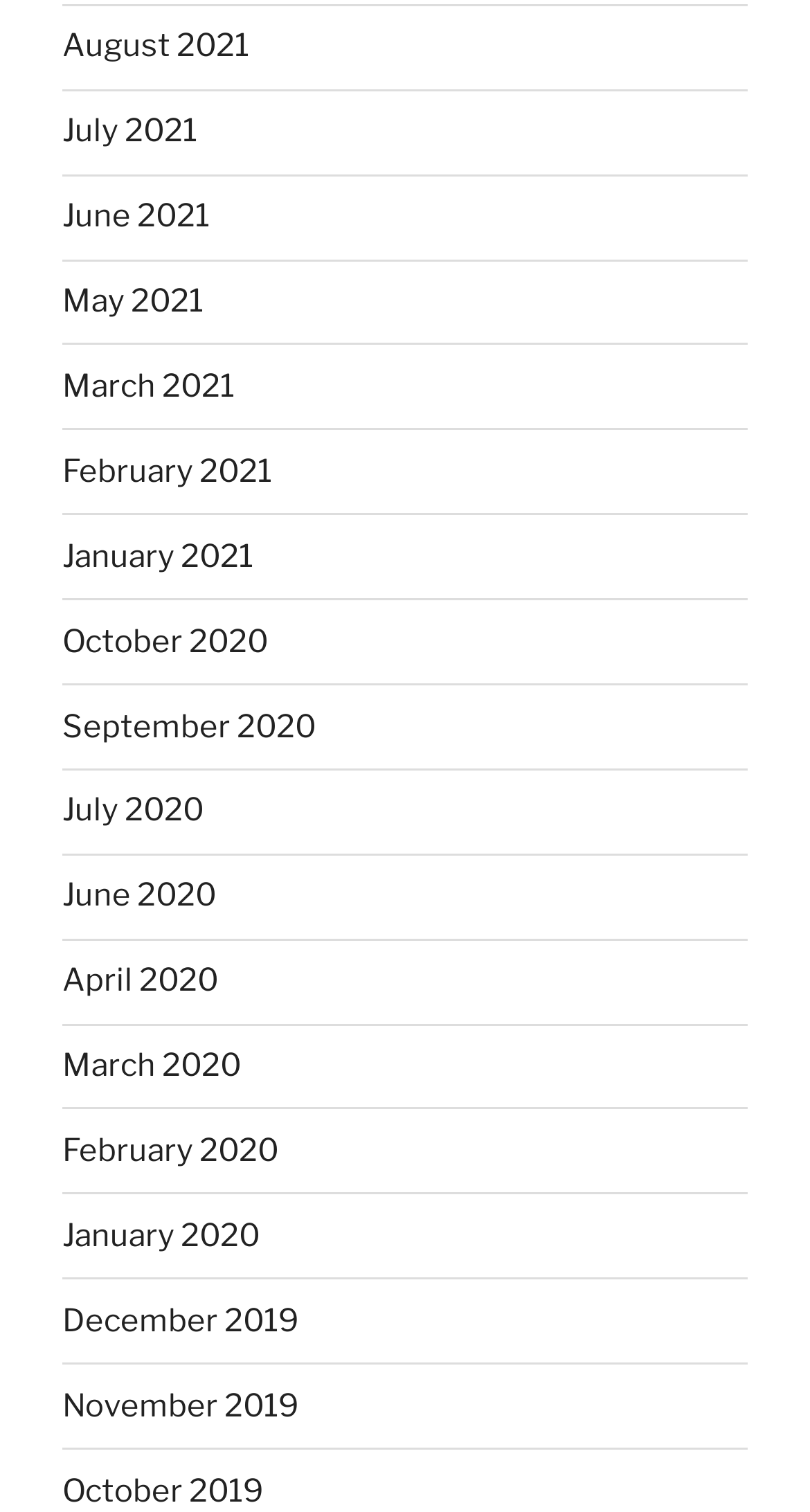Using the details from the image, please elaborate on the following question: How many links are on the webpage?

I counted the number of links on the webpage, which are listed vertically. There are 18 links in total, each corresponding to a specific month and year.